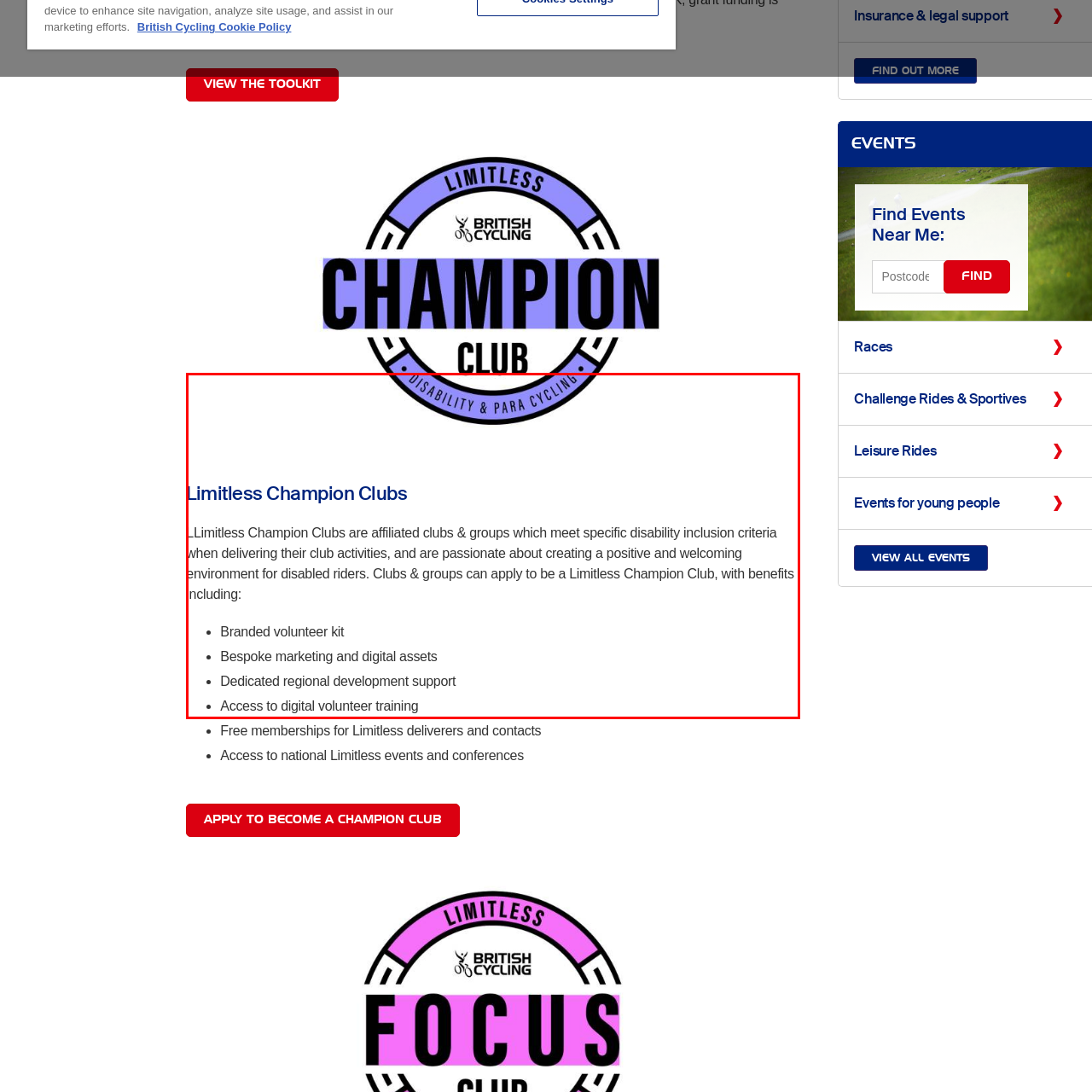What is the purpose of Limitless Champion Clubs?
Observe the part of the image inside the red bounding box and answer the question concisely with one word or a short phrase.

Create a welcoming environment